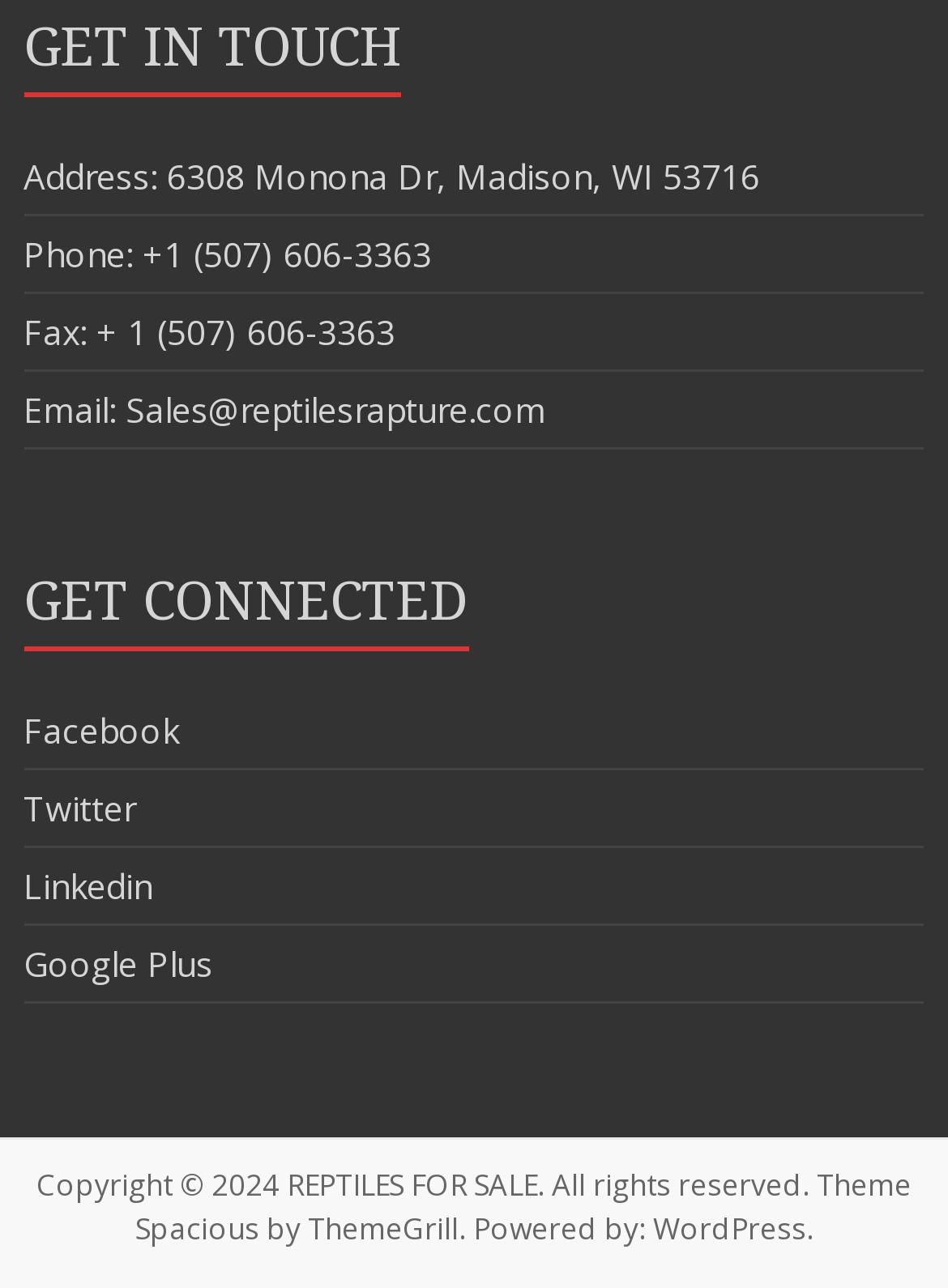By analyzing the image, answer the following question with a detailed response: What is the theme of the website?

I found the theme by looking at the footer section, where it mentions 'Theme Spacious'.